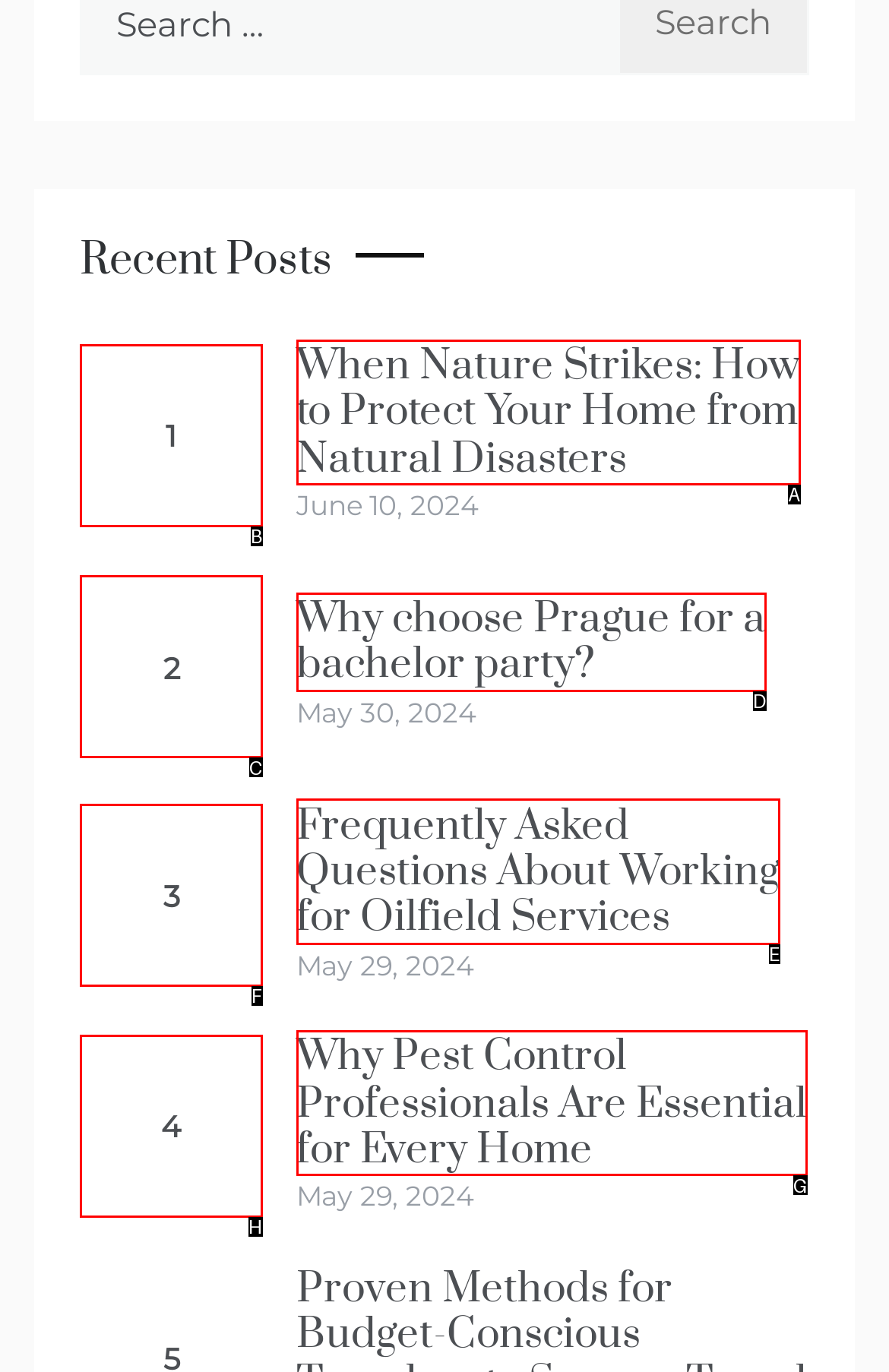Indicate which HTML element you need to click to complete the task: Learn about oilfield services. Provide the letter of the selected option directly.

F